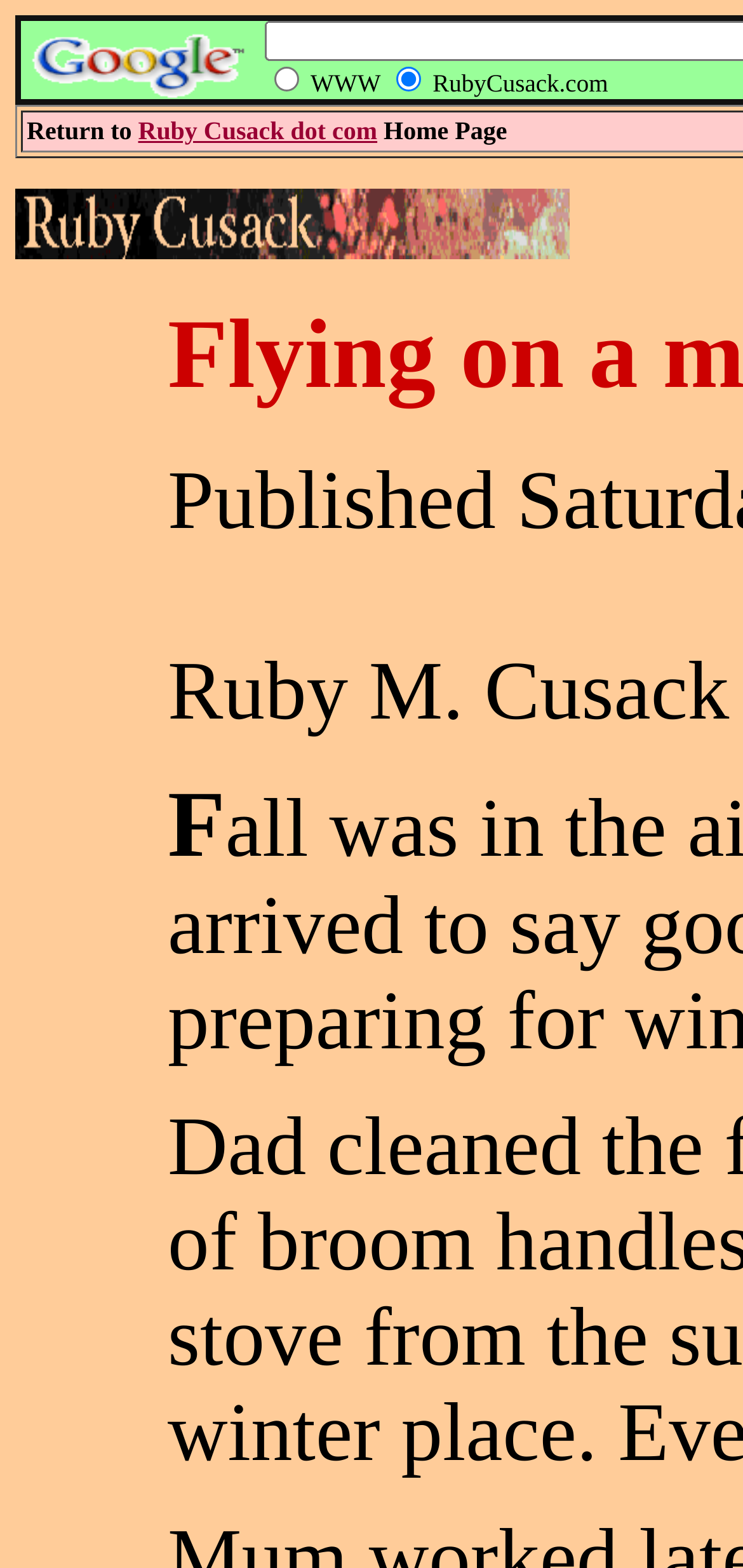Determine the bounding box for the UI element described here: "alt="Google"".

[0.028, 0.047, 0.356, 0.067]